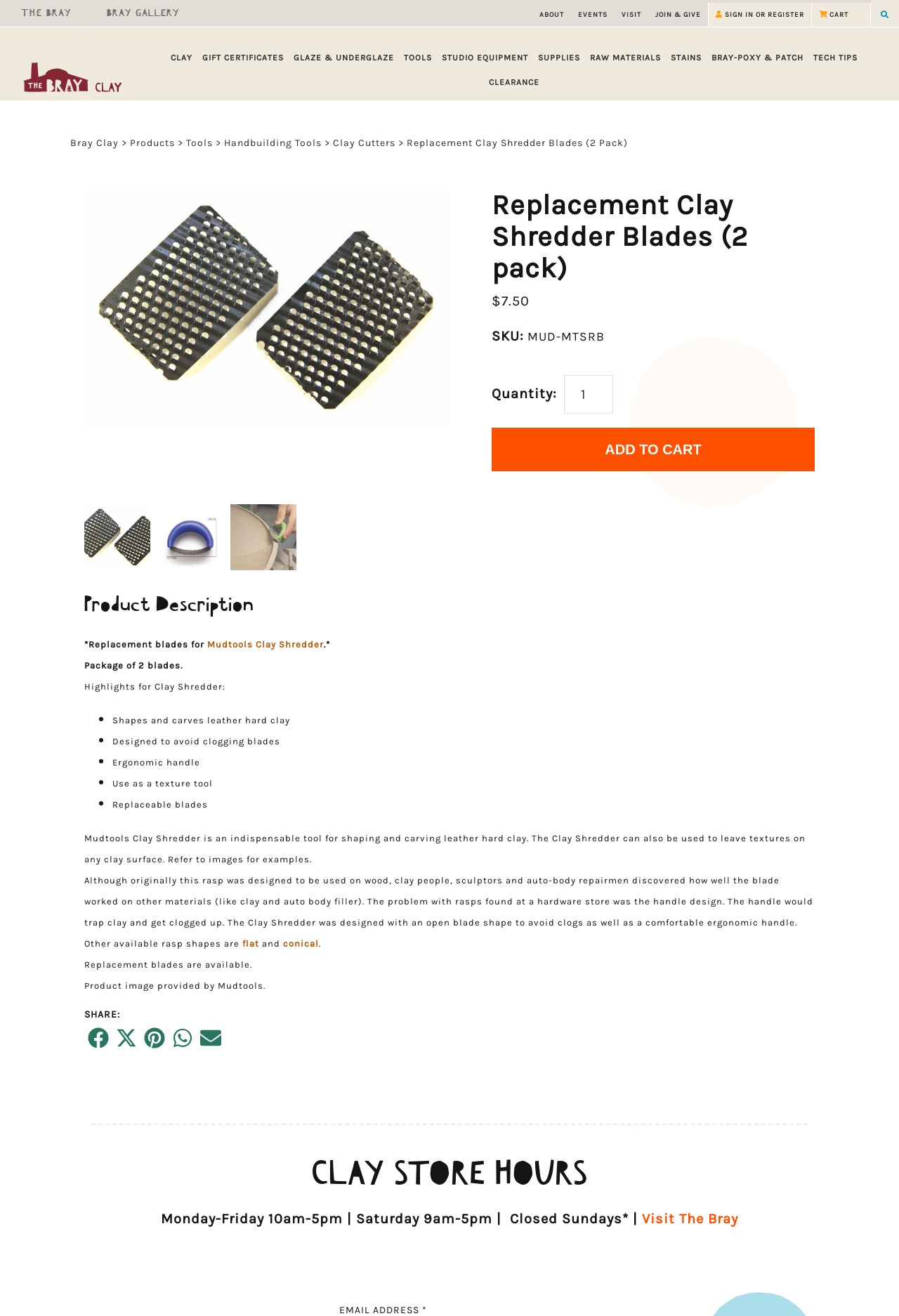Identify the webpage's primary heading and generate its text.

Replacement Clay Shredder Blades (2 pack) 